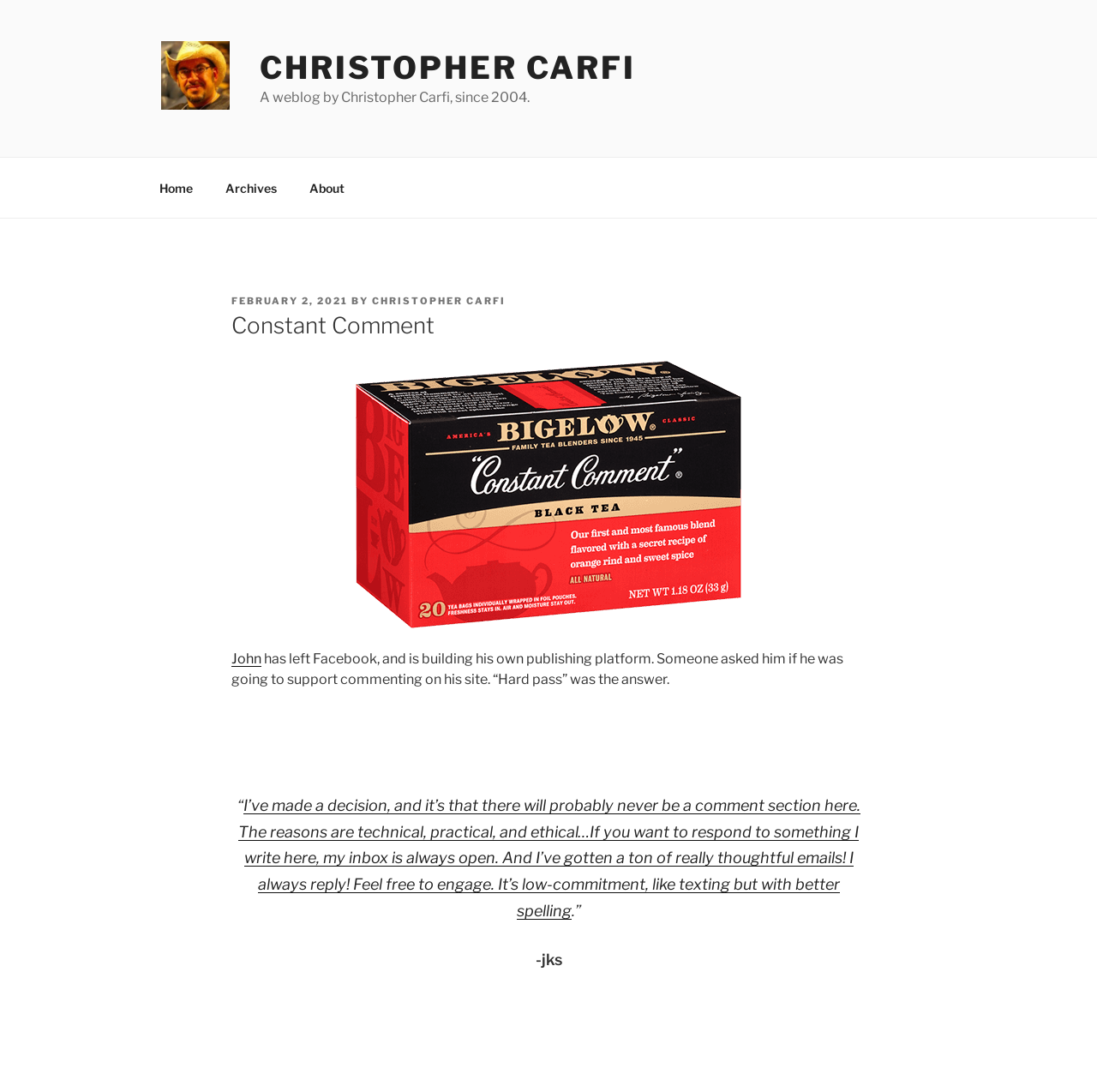Locate the bounding box coordinates of the item that should be clicked to fulfill the instruction: "go to home page".

[0.131, 0.153, 0.189, 0.191]